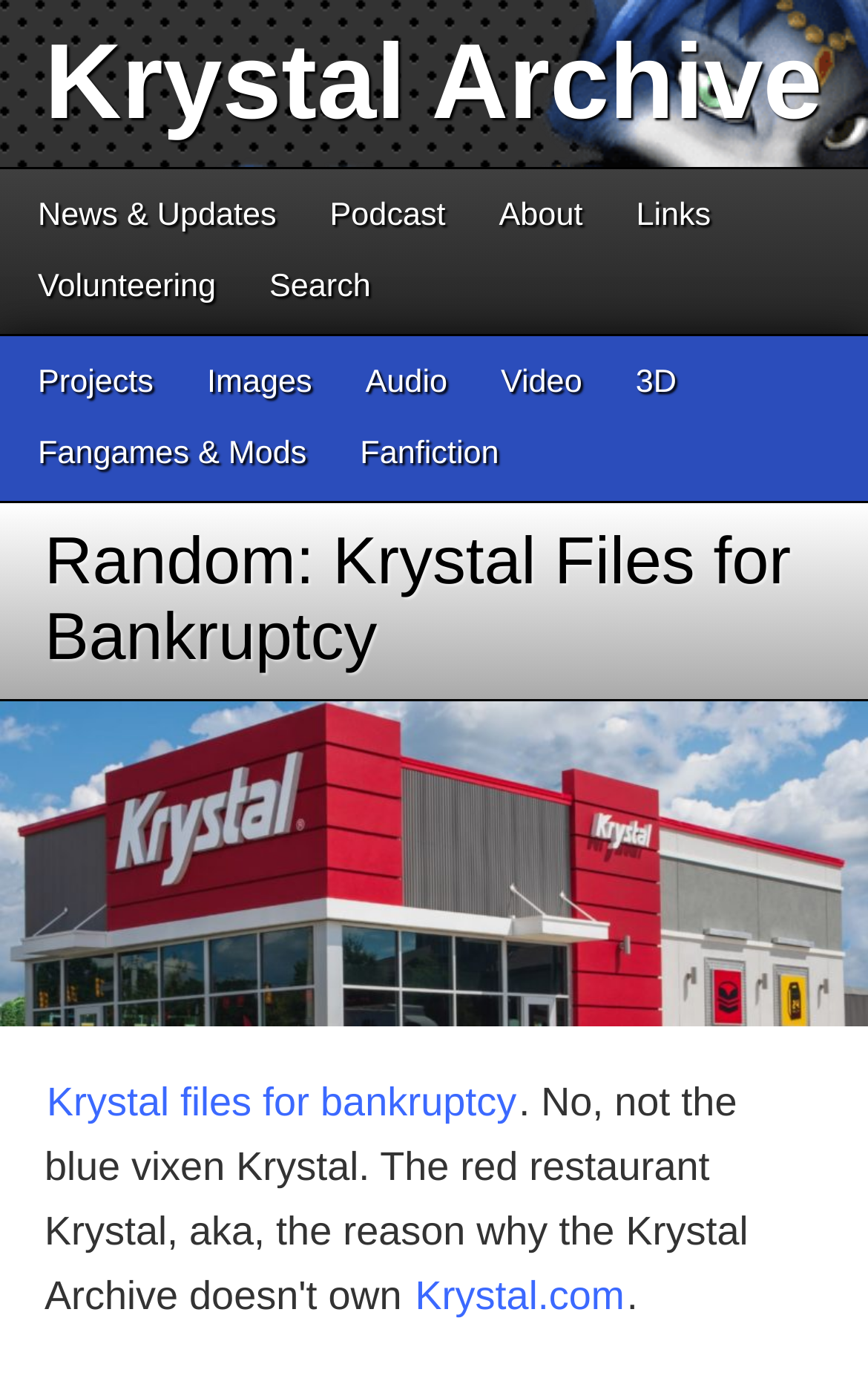Determine the bounding box coordinates of the section I need to click to execute the following instruction: "search for something". Provide the coordinates as four float numbers between 0 and 1, i.e., [left, top, right, bottom].

[0.28, 0.181, 0.458, 0.233]